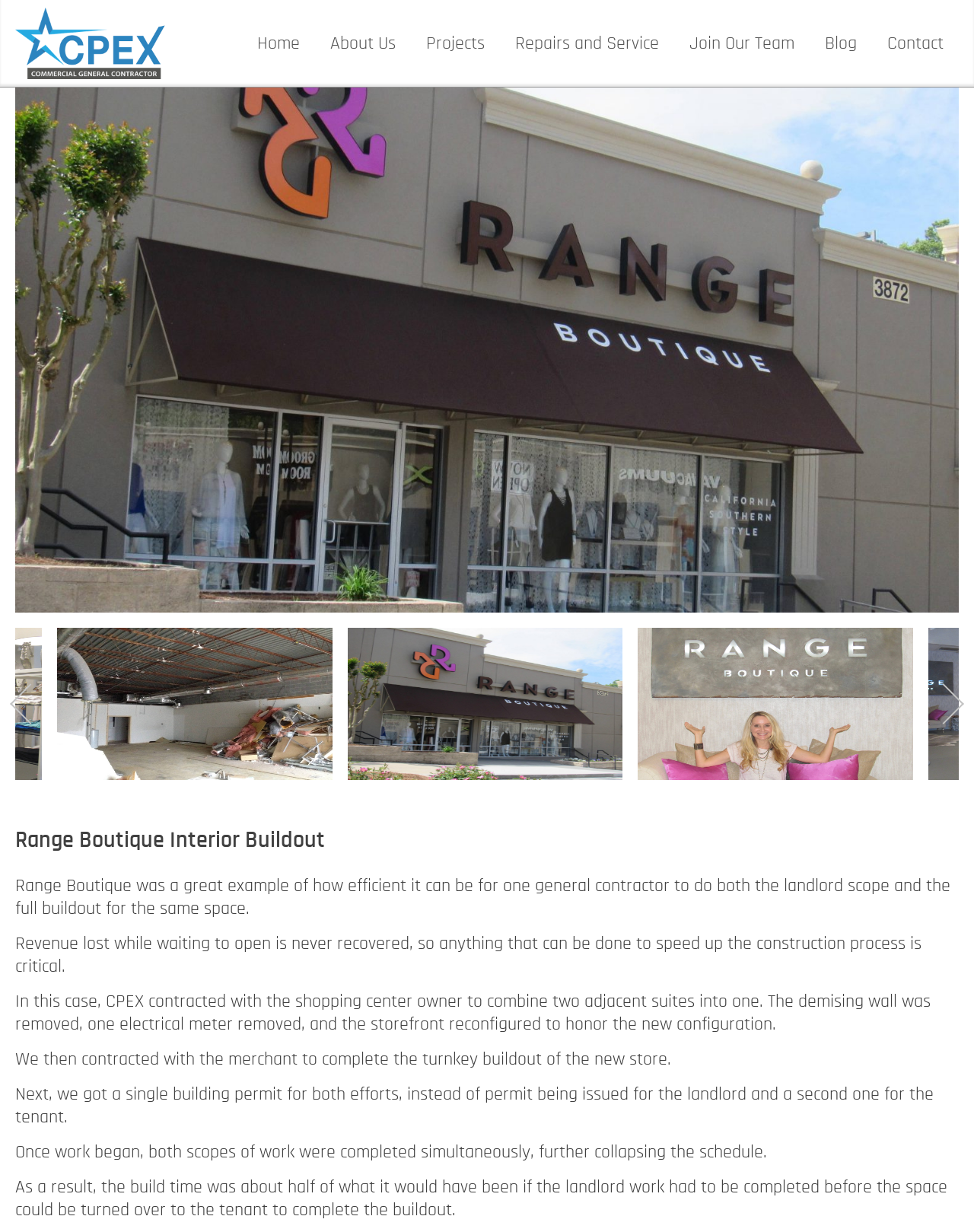Provide a single word or phrase answer to the question: 
What was removed during the construction process?

Demising wall